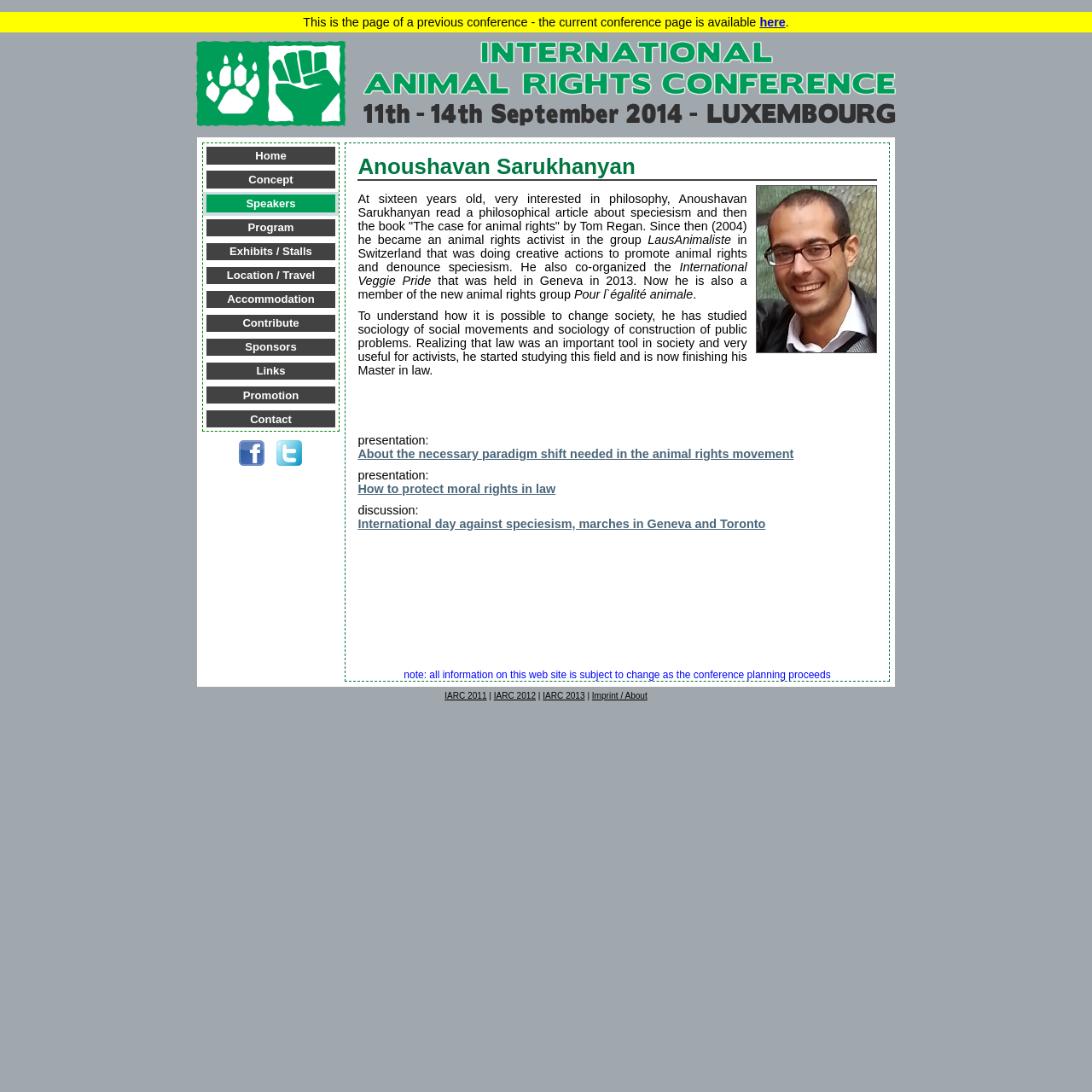Refer to the image and provide an in-depth answer to the question: 
What is Anoushavan Sarukhanyan's current activity?

I found the answer by reading the StaticText 'To understand how it is possible to change society, he has studied sociology of social movements and sociology of construction of public problems. Realizing that law was an important tool in society and very useful for activists, he started studying this field and is now finishing his Master in law.' located at [0.328, 0.283, 0.684, 0.345]. This suggests that Anoushavan Sarukhanyan is currently finishing his Master in law.